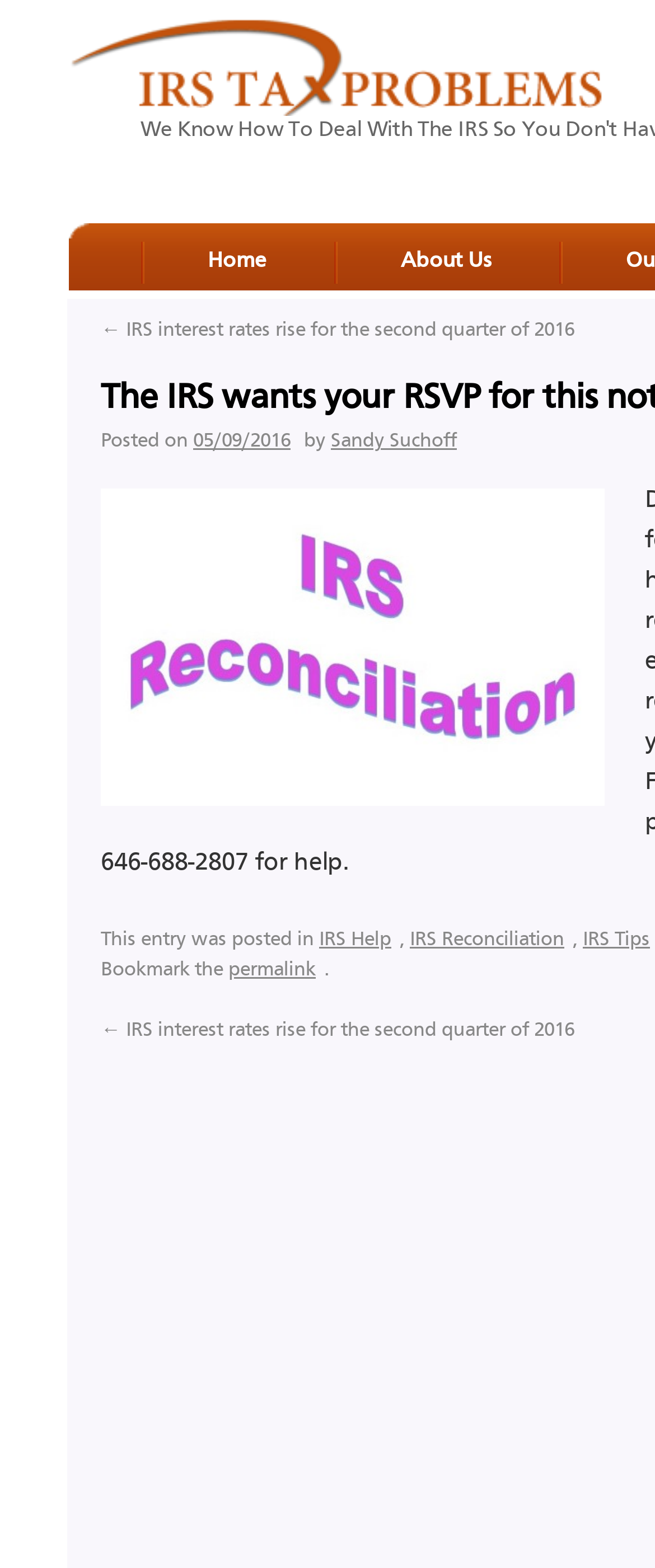What is the author of the article?
Refer to the screenshot and respond with a concise word or phrase.

Sandy Suchoff